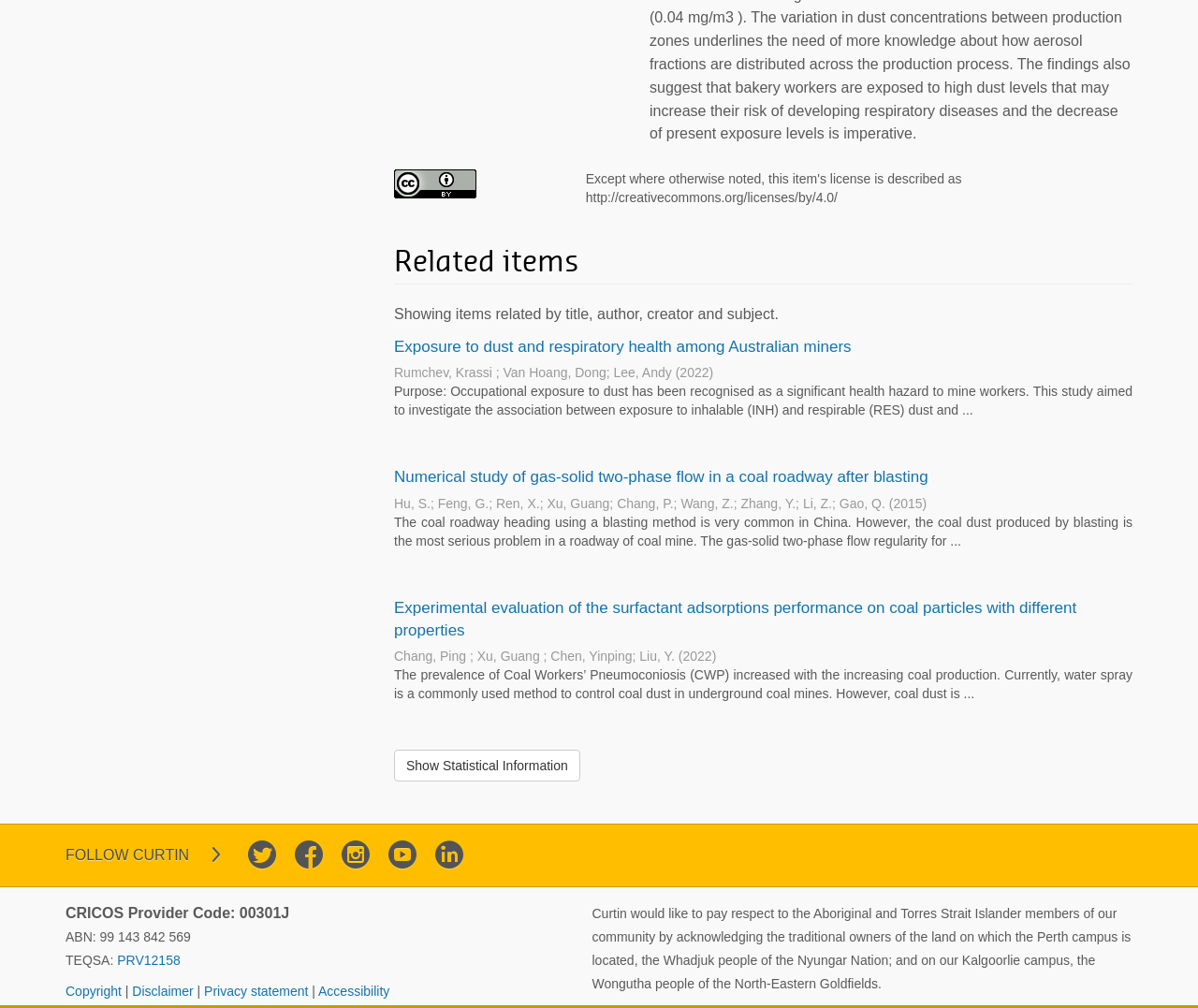Could you locate the bounding box coordinates for the section that should be clicked to accomplish this task: "Read article about exposure to dust and respiratory health among Australian miners".

[0.329, 0.335, 0.711, 0.353]